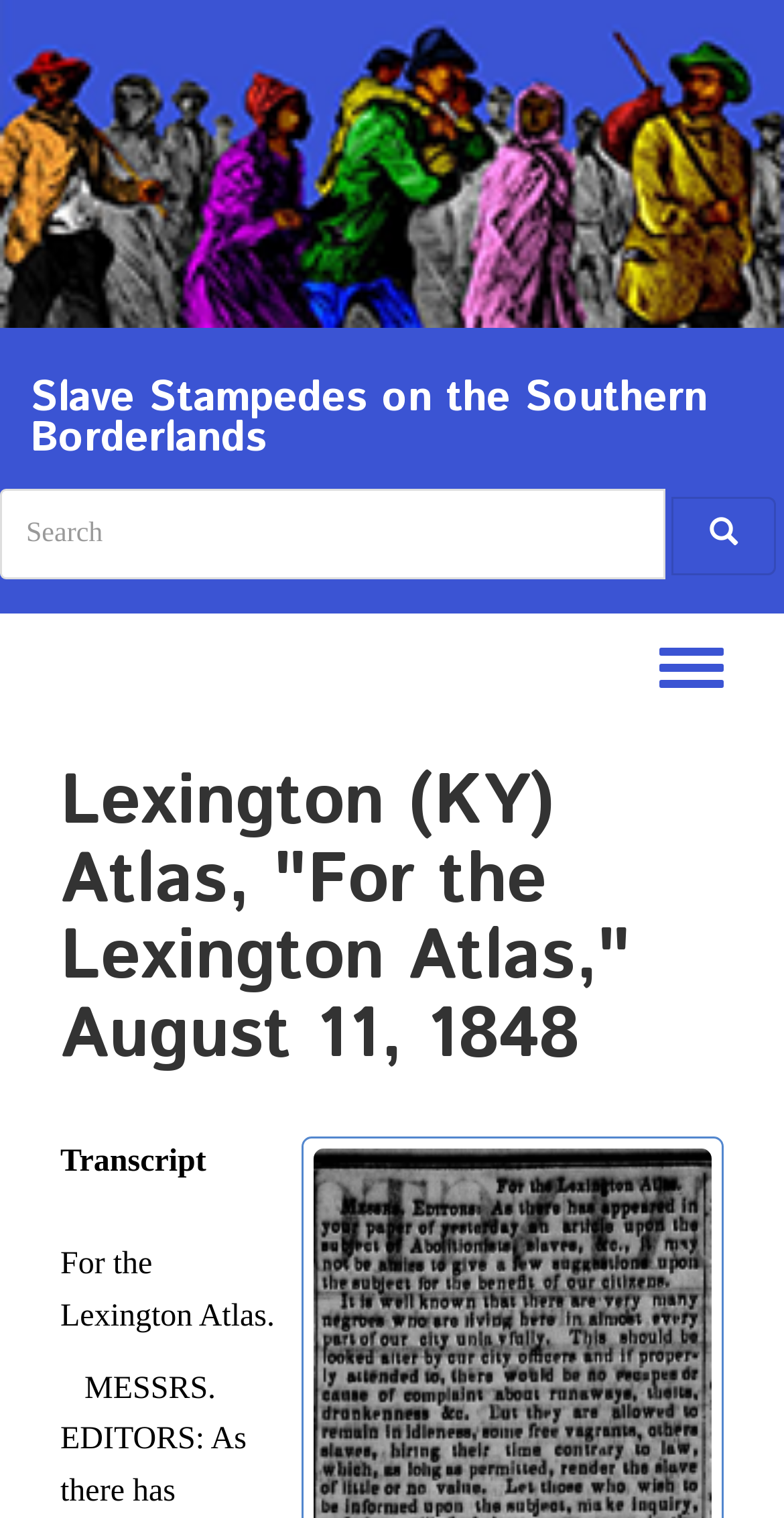Based on the image, provide a detailed response to the question:
How many links are in the top navigation menu?

I found the answer by looking at the top navigation menu, which contains links labeled 'Home', 'Slave Stampedes on the Southern Borderlands', and 'Toggle menu'. There are three links in total.